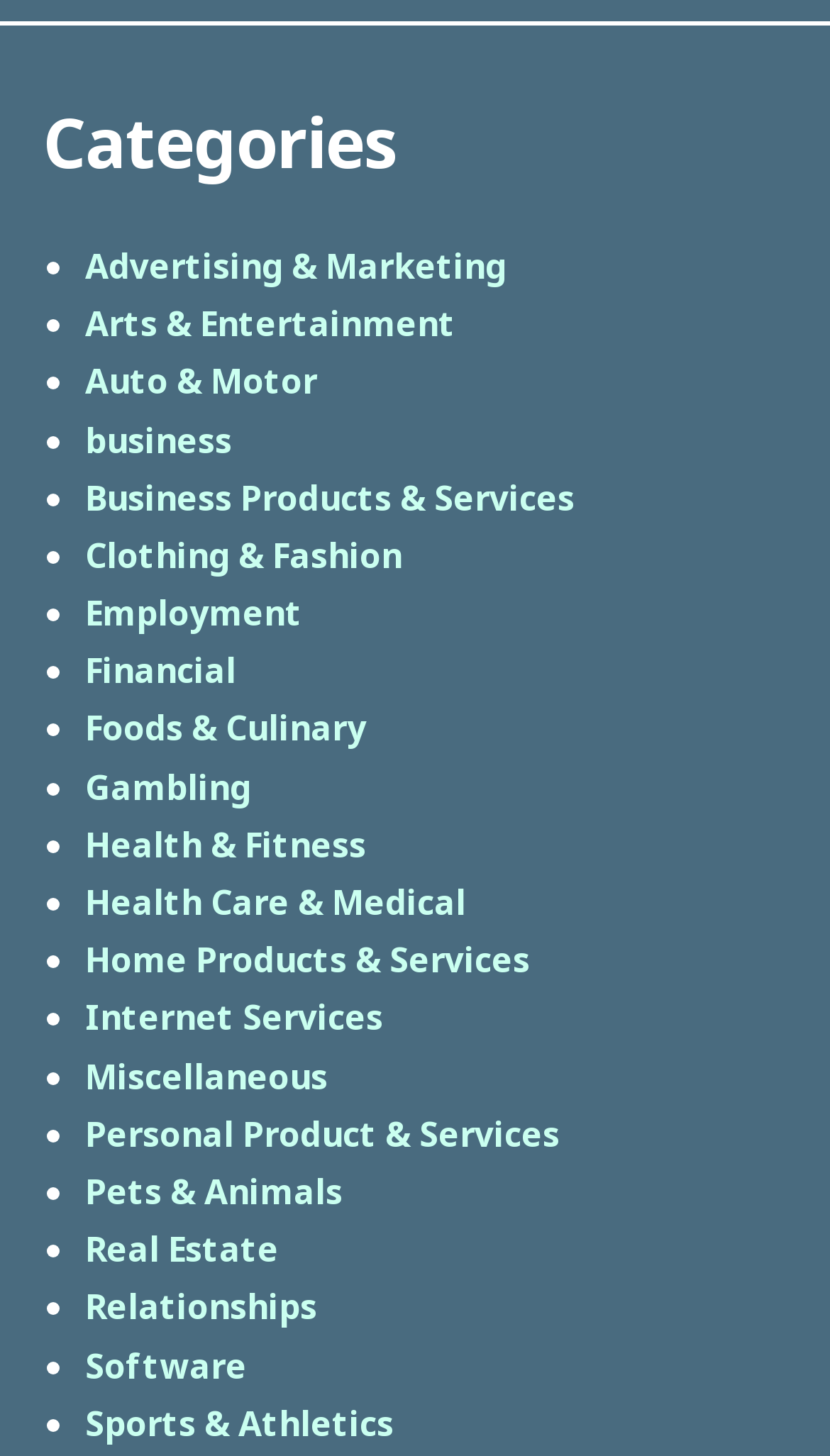Is 'Sports & Athletics' the last category listed?
Kindly offer a detailed explanation using the data available in the image.

I checked the last link under the 'Categories' heading, and it says 'Sports & Athletics', which is the last category listed.